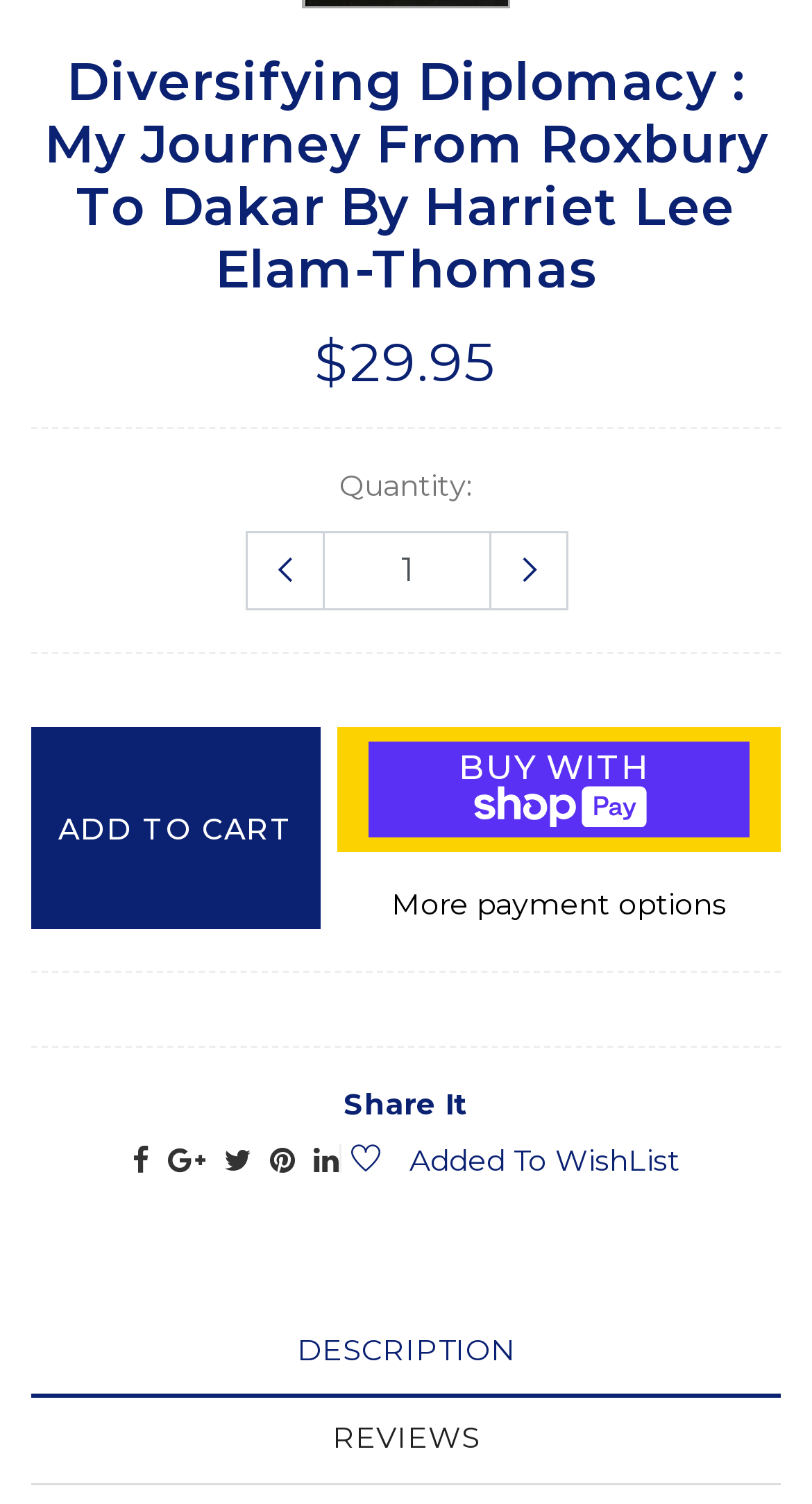What is the price of the book?
Respond to the question with a single word or phrase according to the image.

$29.95